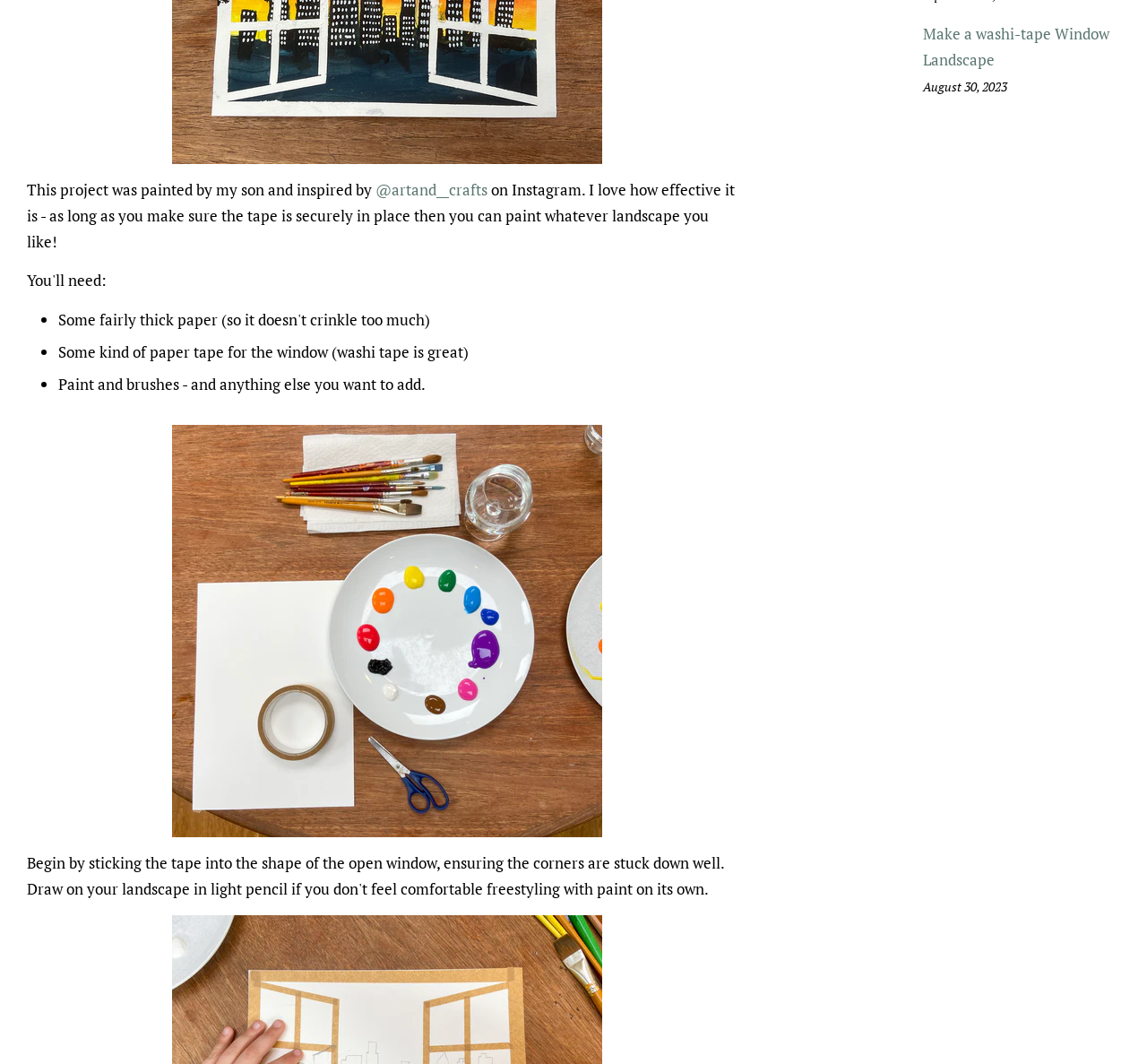Extract the bounding box coordinates for the UI element described as: "Celebration Cards".

[0.252, 0.129, 0.422, 0.16]